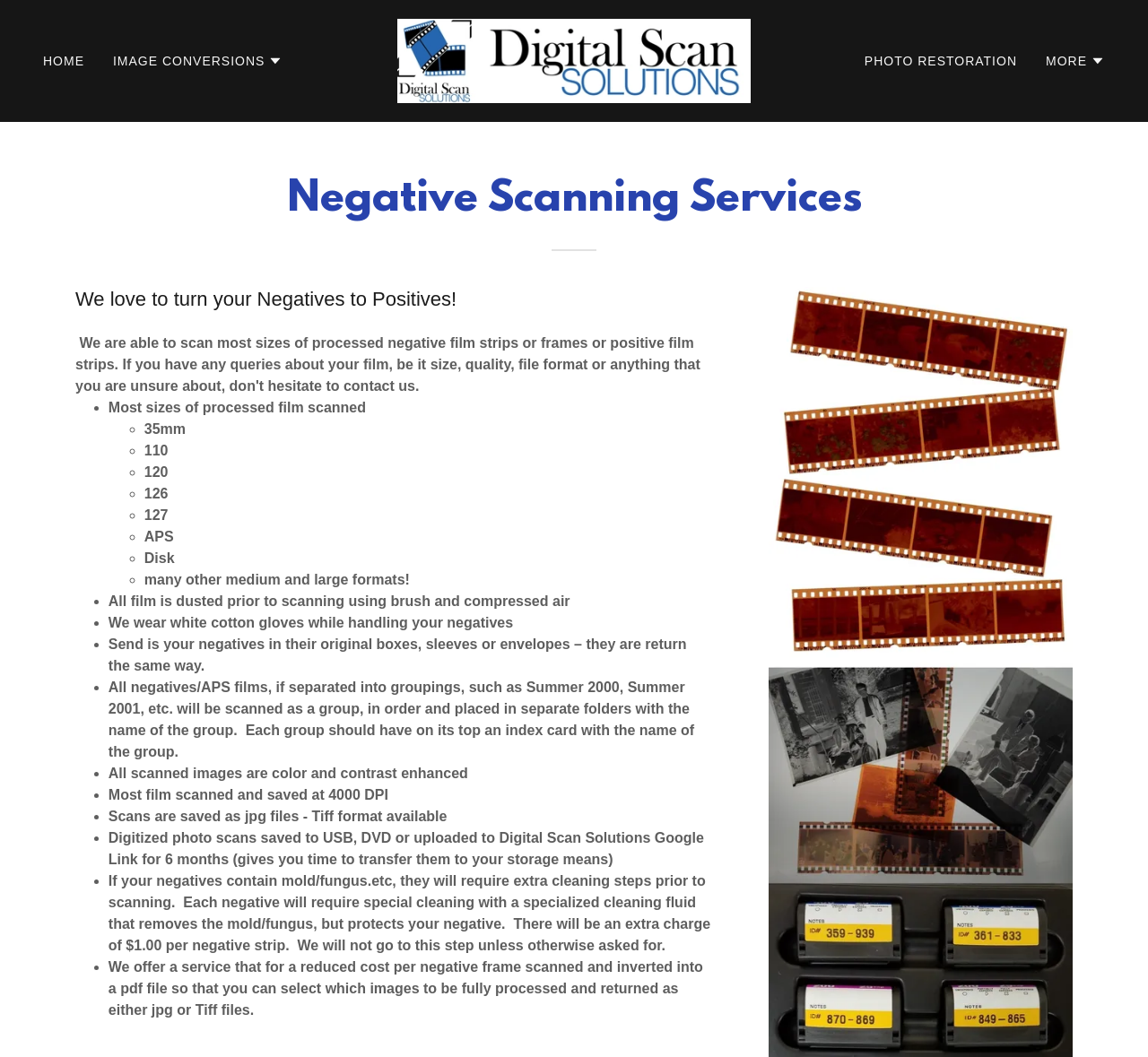Find the primary header on the webpage and provide its text.

Negative Scanning Services